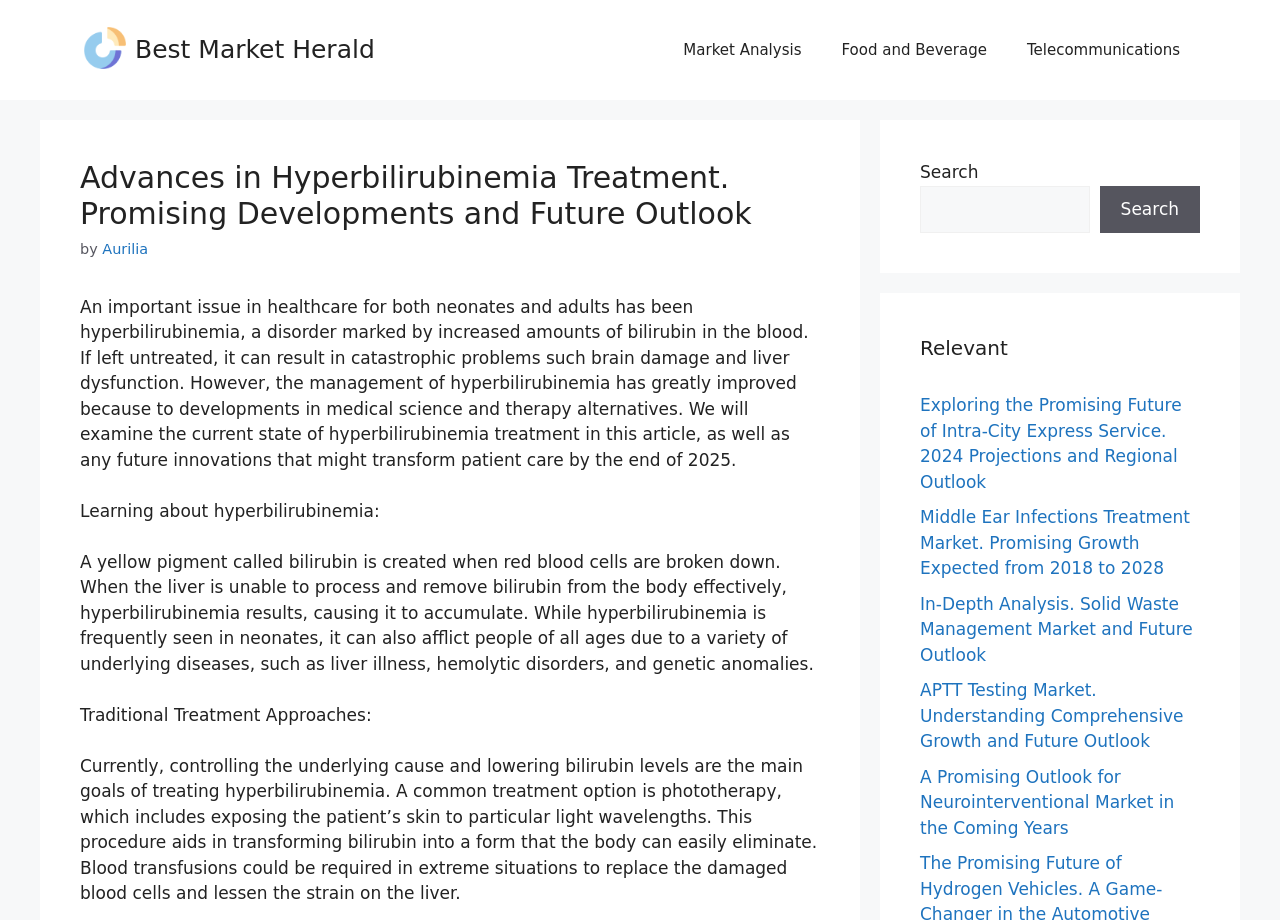Identify the bounding box coordinates of the clickable region required to complete the instruction: "Read about Market Analysis". The coordinates should be given as four float numbers within the range of 0 and 1, i.e., [left, top, right, bottom].

[0.518, 0.022, 0.642, 0.087]